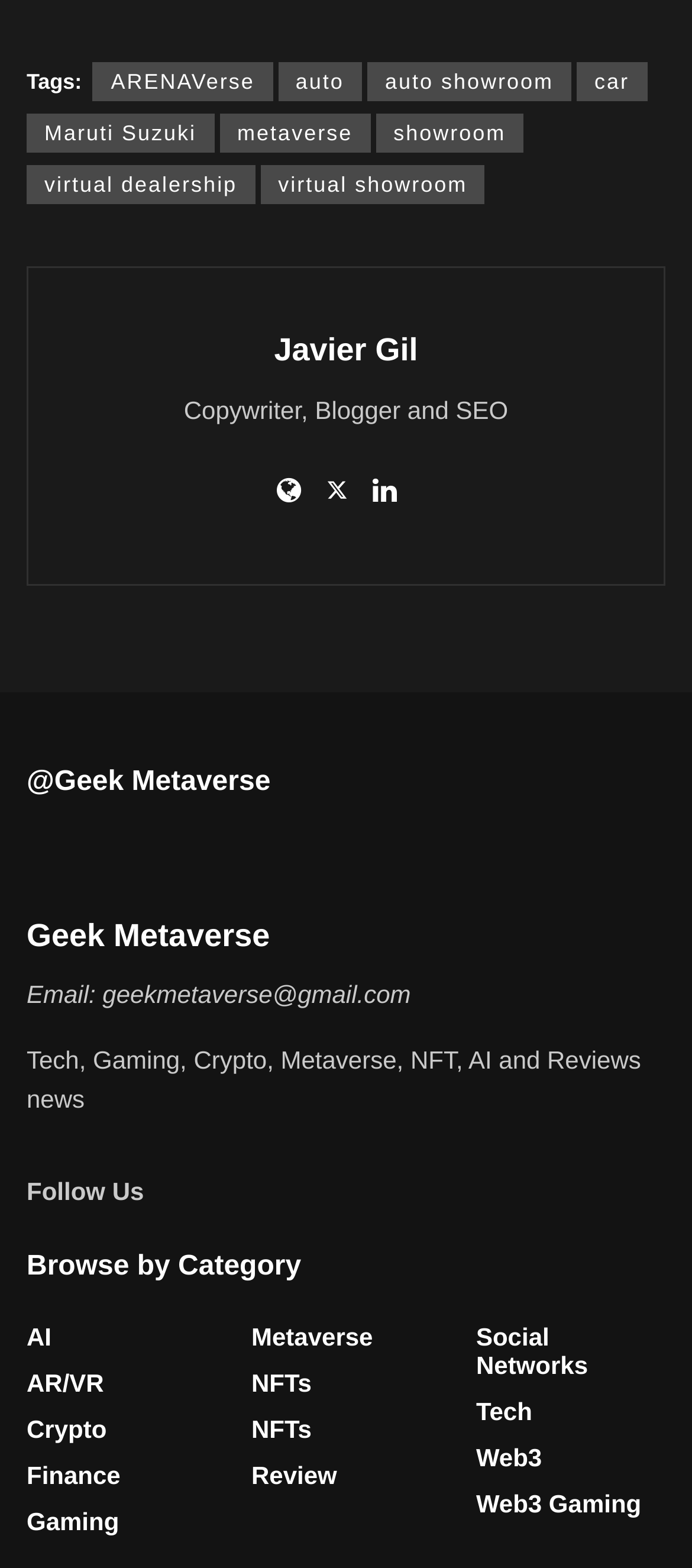Give a short answer using one word or phrase for the question:
How many social media links are available?

3